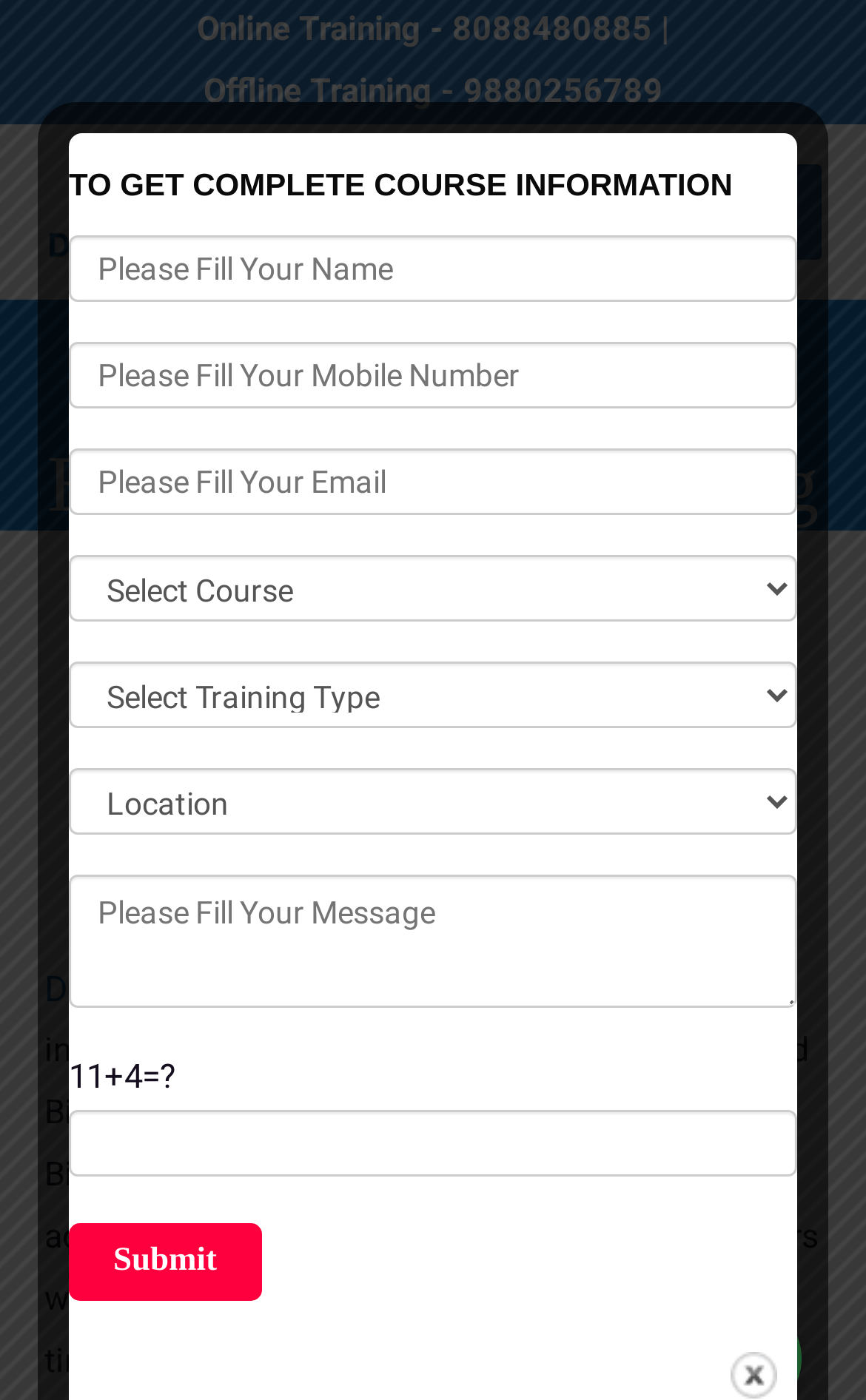Locate the UI element described as follows: "alt="DSM INFOTECH"". Return the bounding box coordinates as four float numbers between 0 and 1 in the order [left, top, right, bottom].

[0.051, 0.135, 0.338, 0.164]